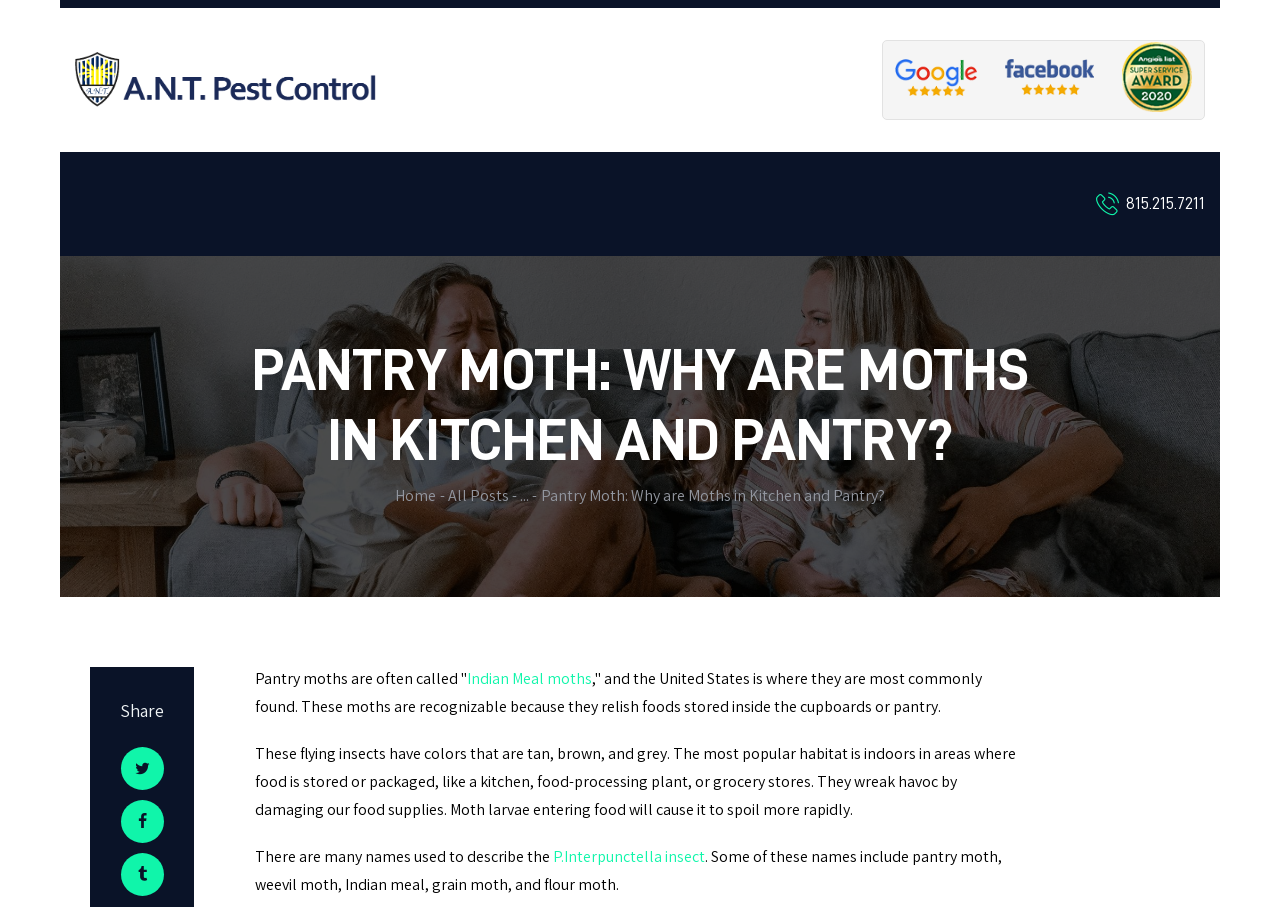Find the bounding box coordinates for the UI element whose description is: "alt="A.N.T. Pest Control"". The coordinates should be four float numbers between 0 and 1, in the format [left, top, right, bottom].

[0.059, 0.063, 0.294, 0.082]